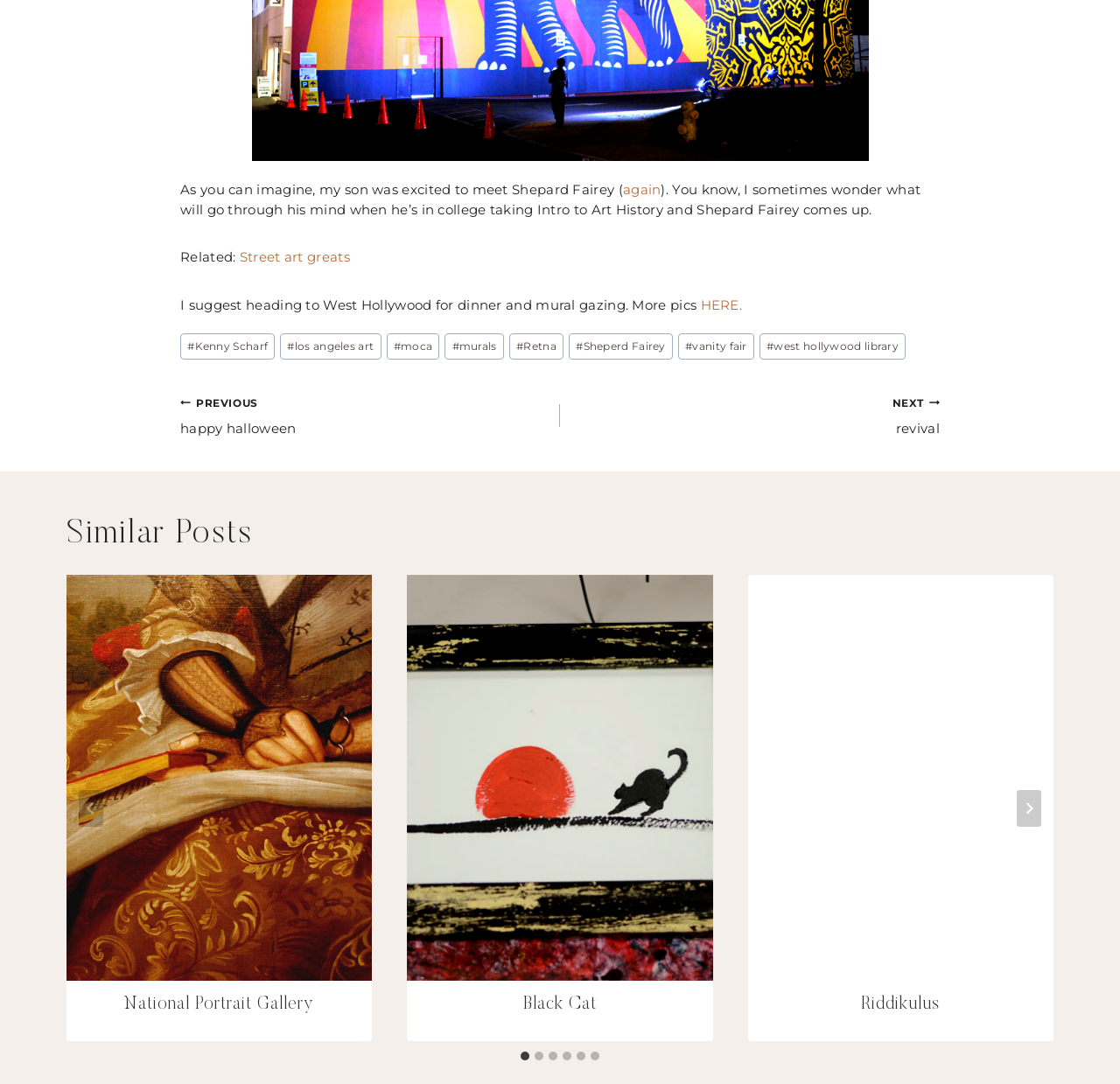Please analyze the image and give a detailed answer to the question:
How many slides are there in the 'Similar Posts' section?

The 'Similar Posts' section has a tablist with 6 tabs, each corresponding to a slide, so there are 6 slides in total.